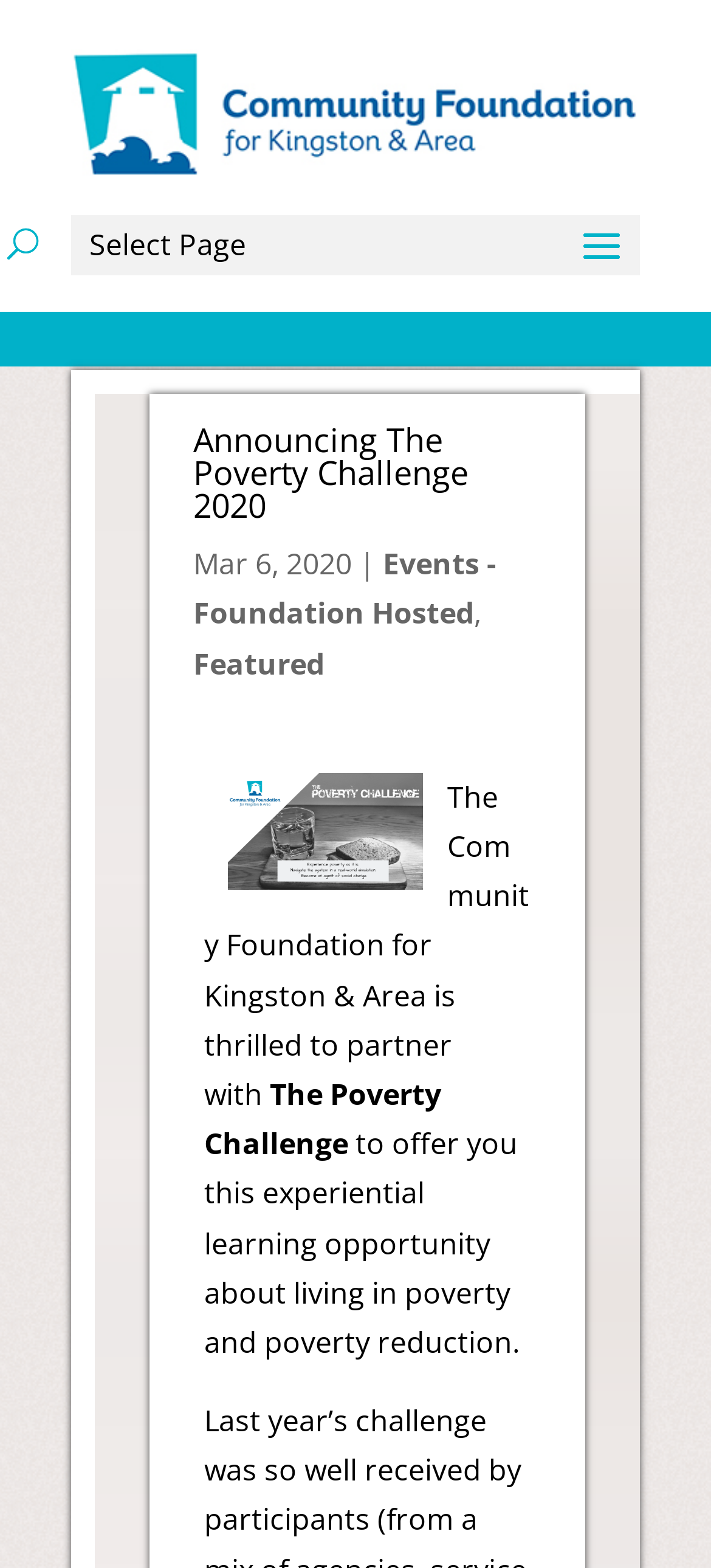What is the name of the foundation?
Please provide a comprehensive answer to the question based on the webpage screenshot.

I found the answer by looking at the link element with the text 'Community Foundation for Kingston & Area' which is located at the top of the webpage.